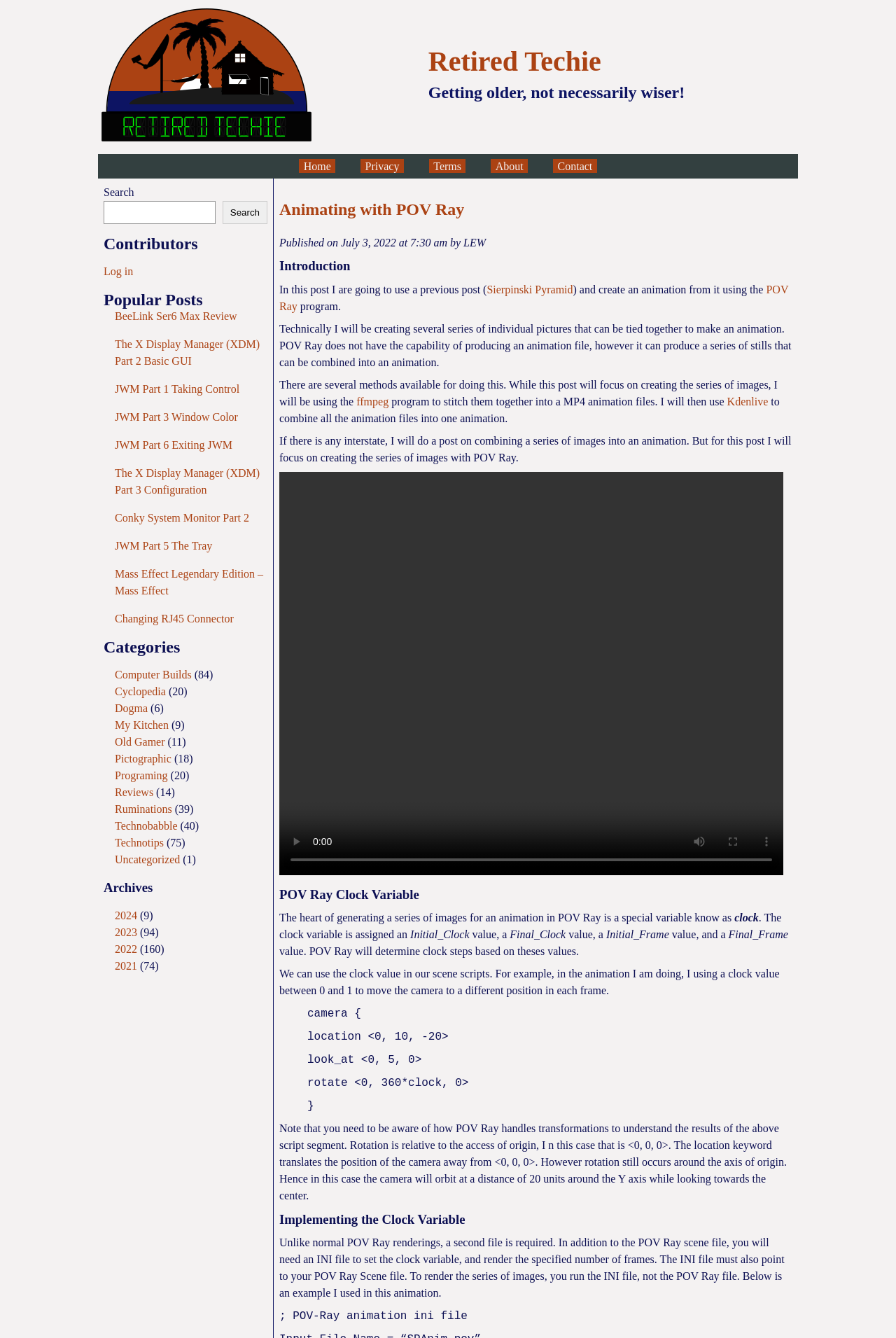Can you specify the bounding box coordinates for the region that should be clicked to fulfill this instruction: "Search for something".

[0.116, 0.138, 0.298, 0.167]